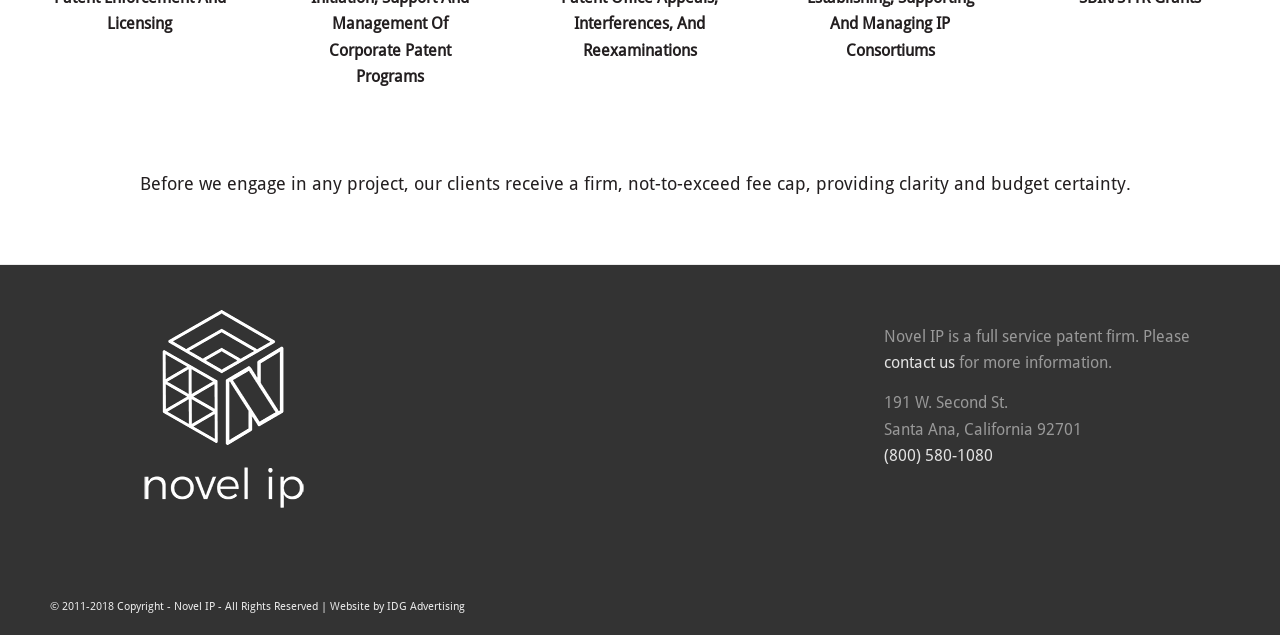Please answer the following question using a single word or phrase: What is the city and state of Novel IP's location?

Santa Ana, California